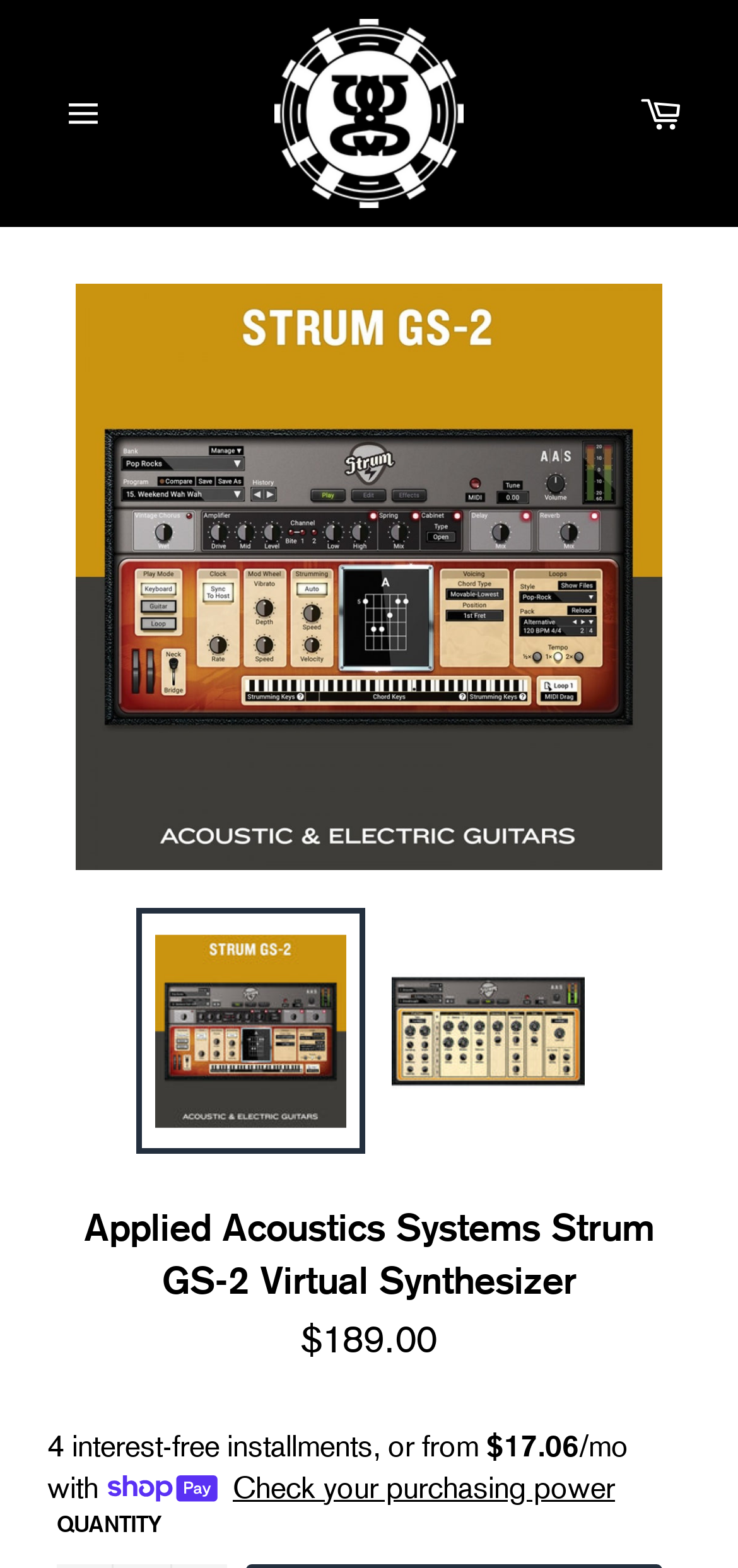What is the quantity field label on the webpage?
Can you offer a detailed and complete answer to this question?

I found the answer by looking at the text 'QUANTITY' on the webpage, which is a label for a quantity field.